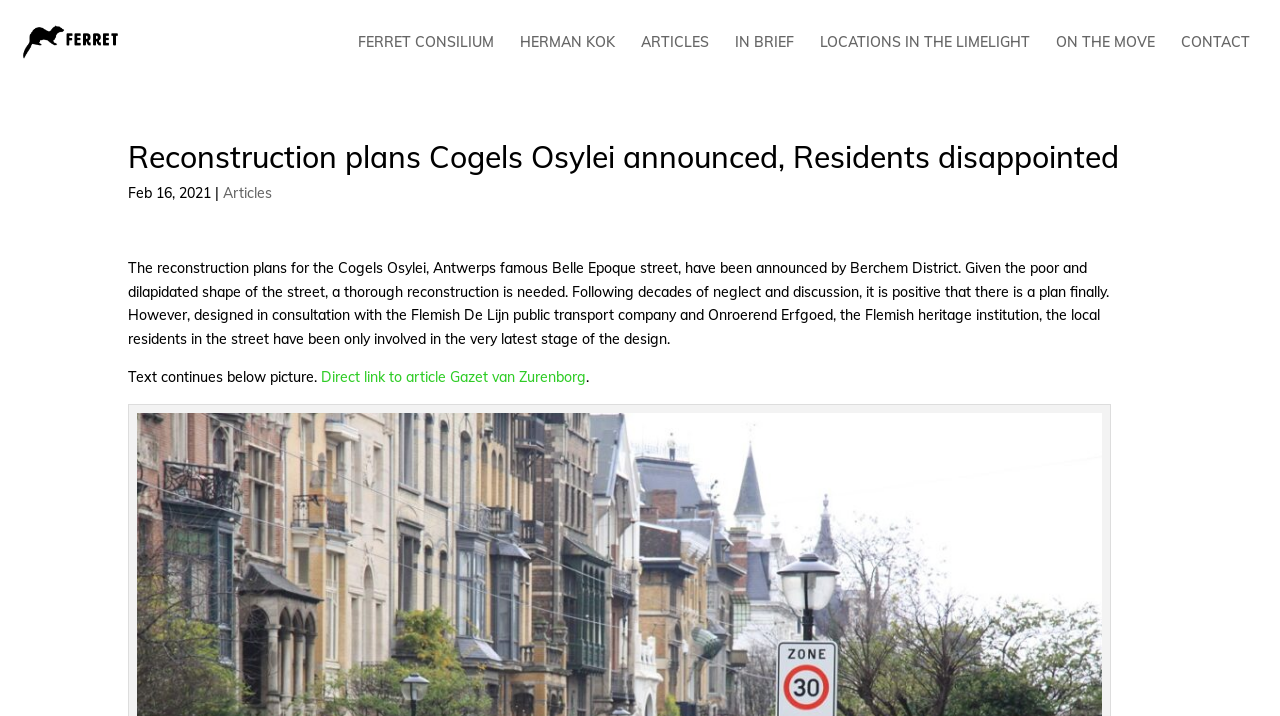Give a one-word or one-phrase response to the question: 
What is the name of the street being reconstructed?

Cogels Osylei